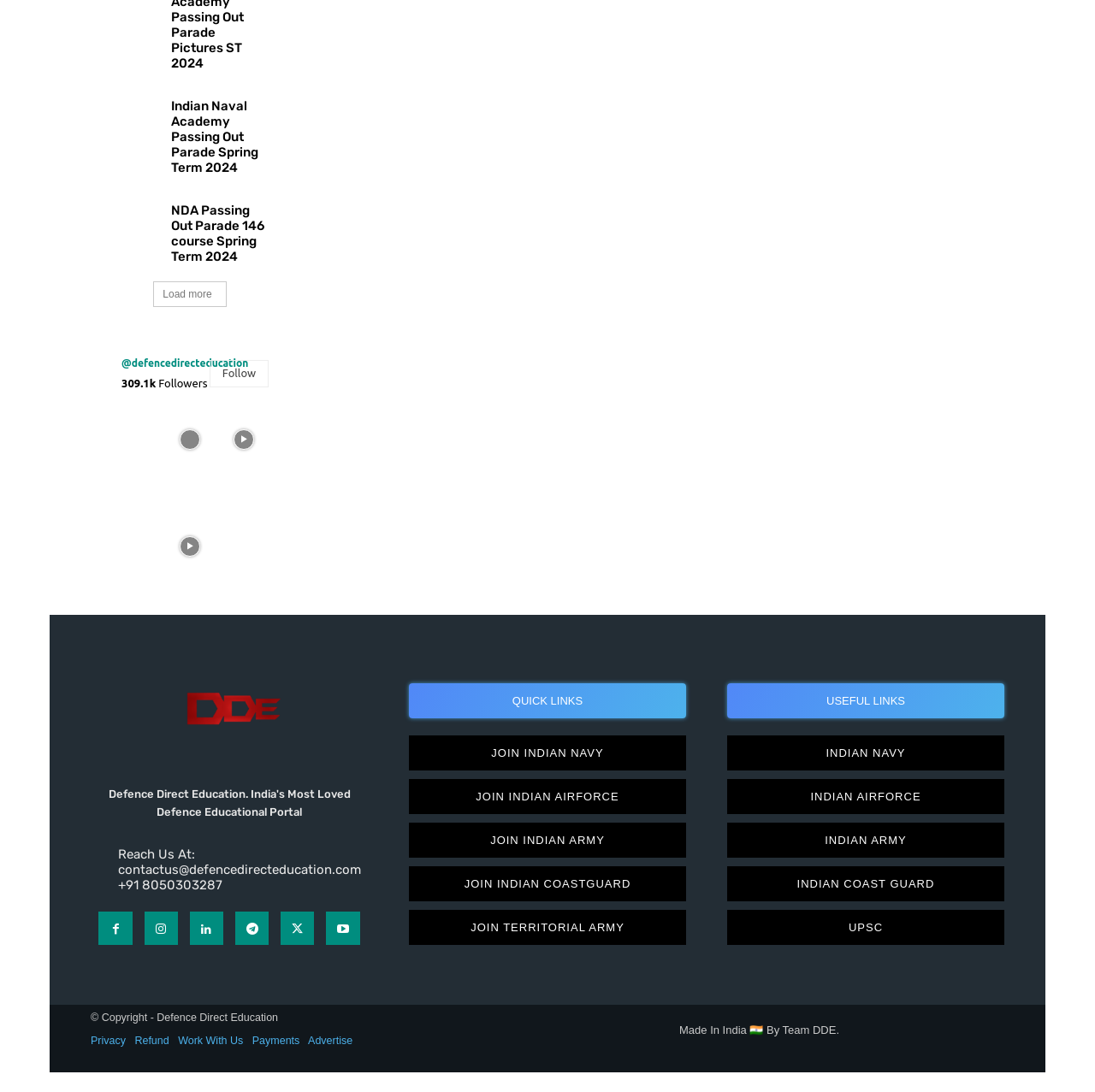Find and specify the bounding box coordinates that correspond to the clickable region for the instruction: "Load more content".

[0.14, 0.275, 0.207, 0.298]